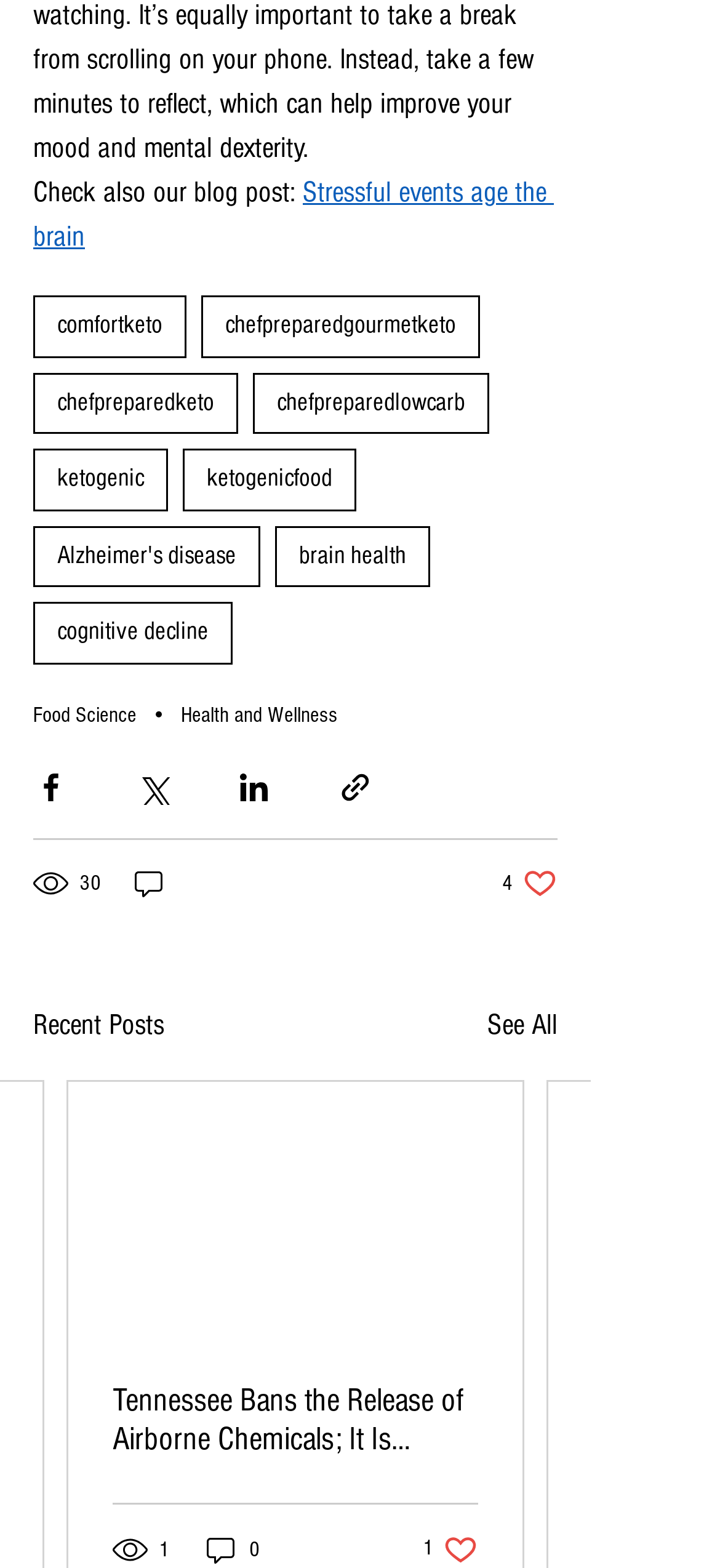Locate the UI element described as follows: "Health and Wellness". Return the bounding box coordinates as four float numbers between 0 and 1 in the order [left, top, right, bottom].

[0.251, 0.449, 0.469, 0.464]